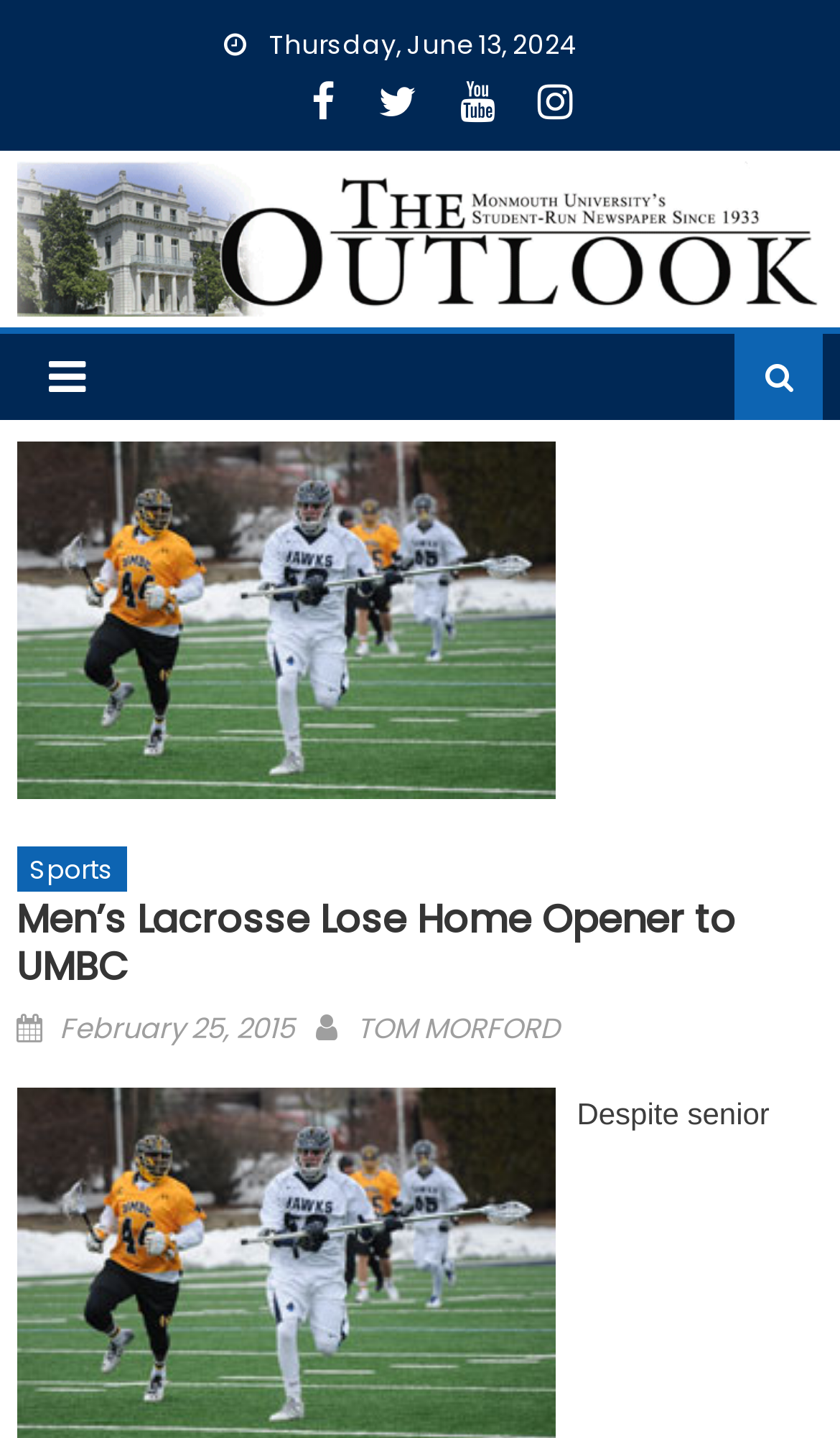Highlight the bounding box of the UI element that corresponds to this description: "alt="The Outlook"".

[0.02, 0.113, 0.98, 0.22]